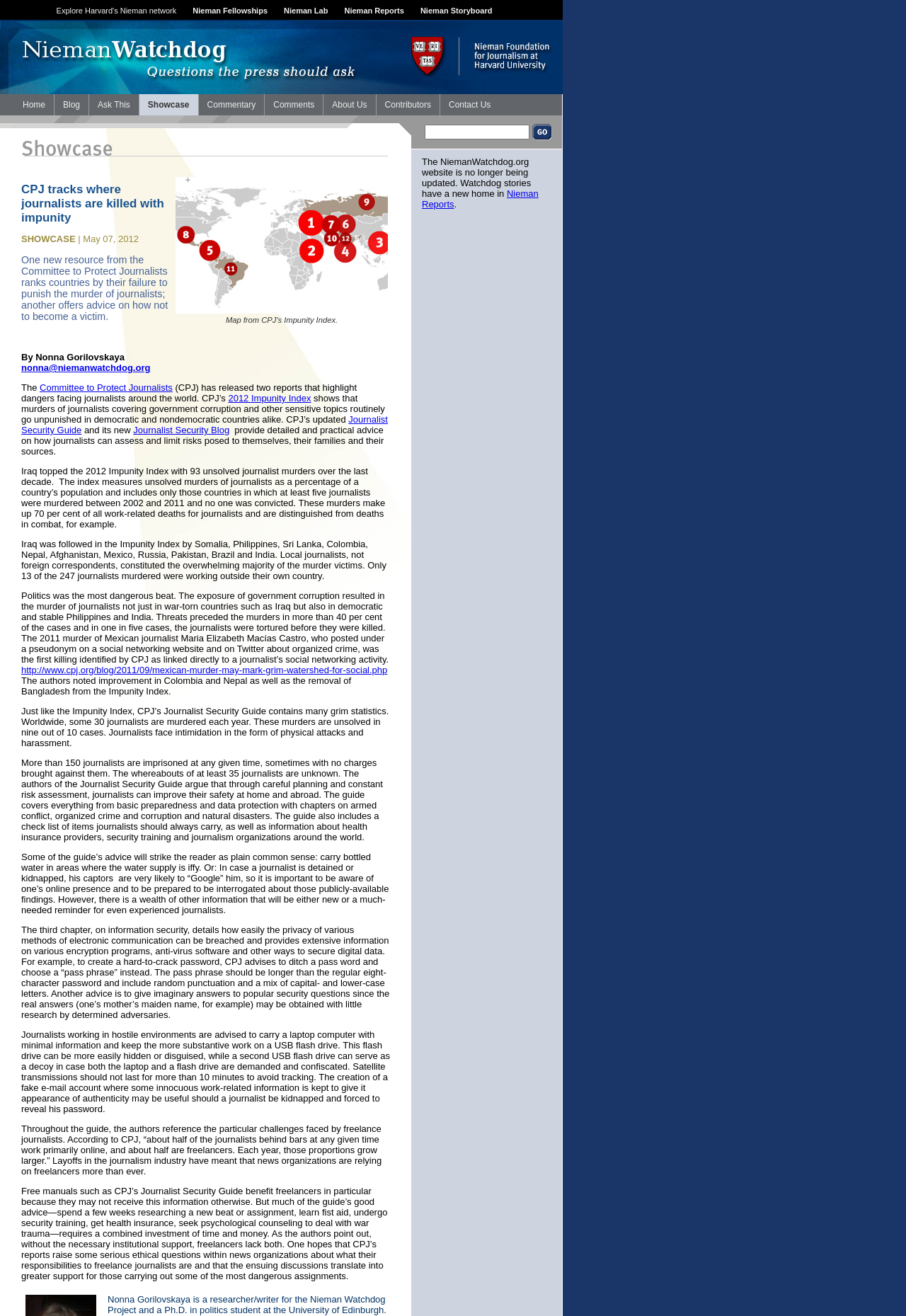Please identify the bounding box coordinates of where to click in order to follow the instruction: "Submit".

[0.588, 0.094, 0.61, 0.107]